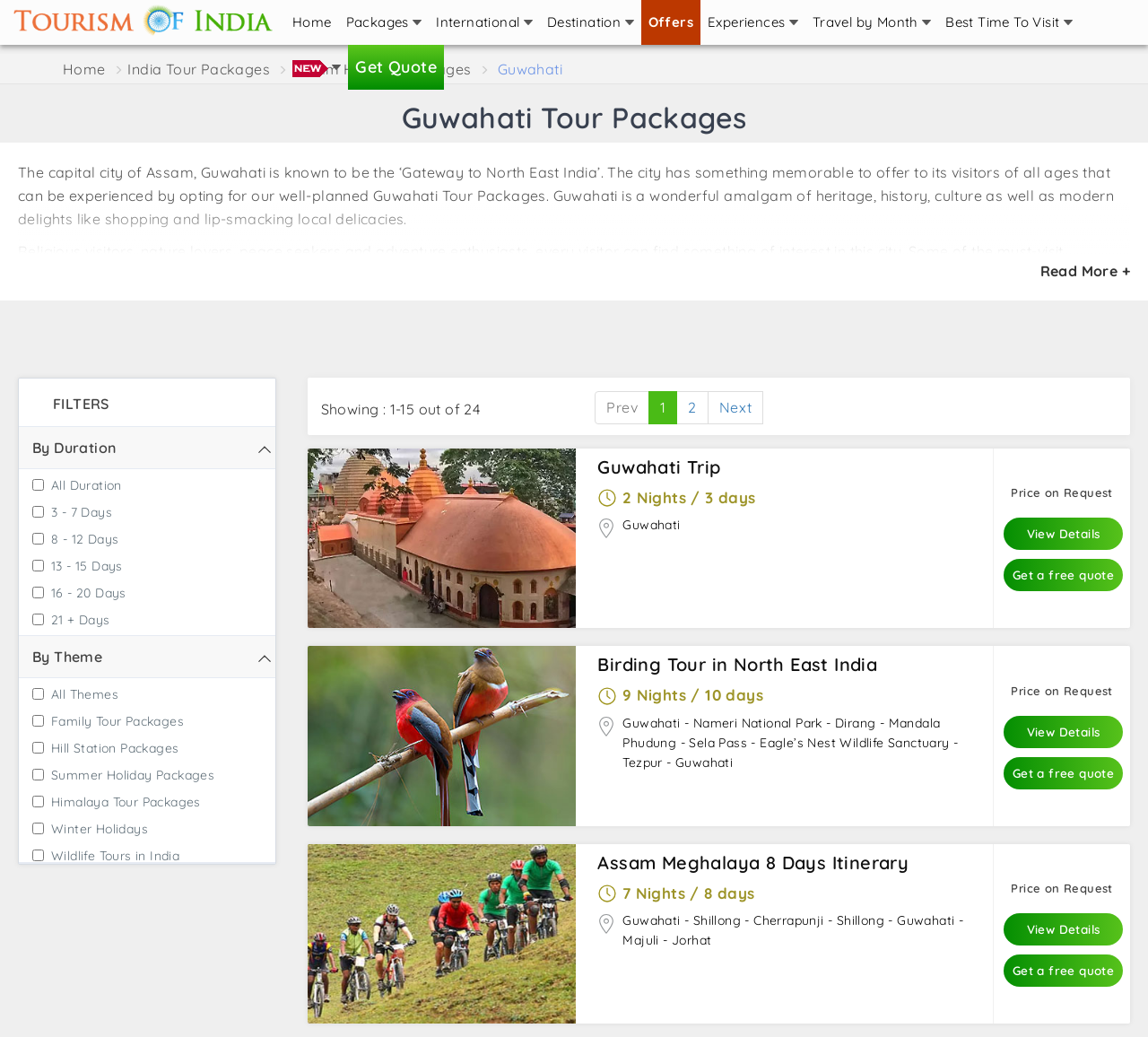Determine the bounding box coordinates of the clickable element necessary to fulfill the instruction: "Explore 'International' tour packages". Provide the coordinates as four float numbers within the 0 to 1 range, i.e., [left, top, right, bottom].

[0.374, 0.0, 0.47, 0.043]